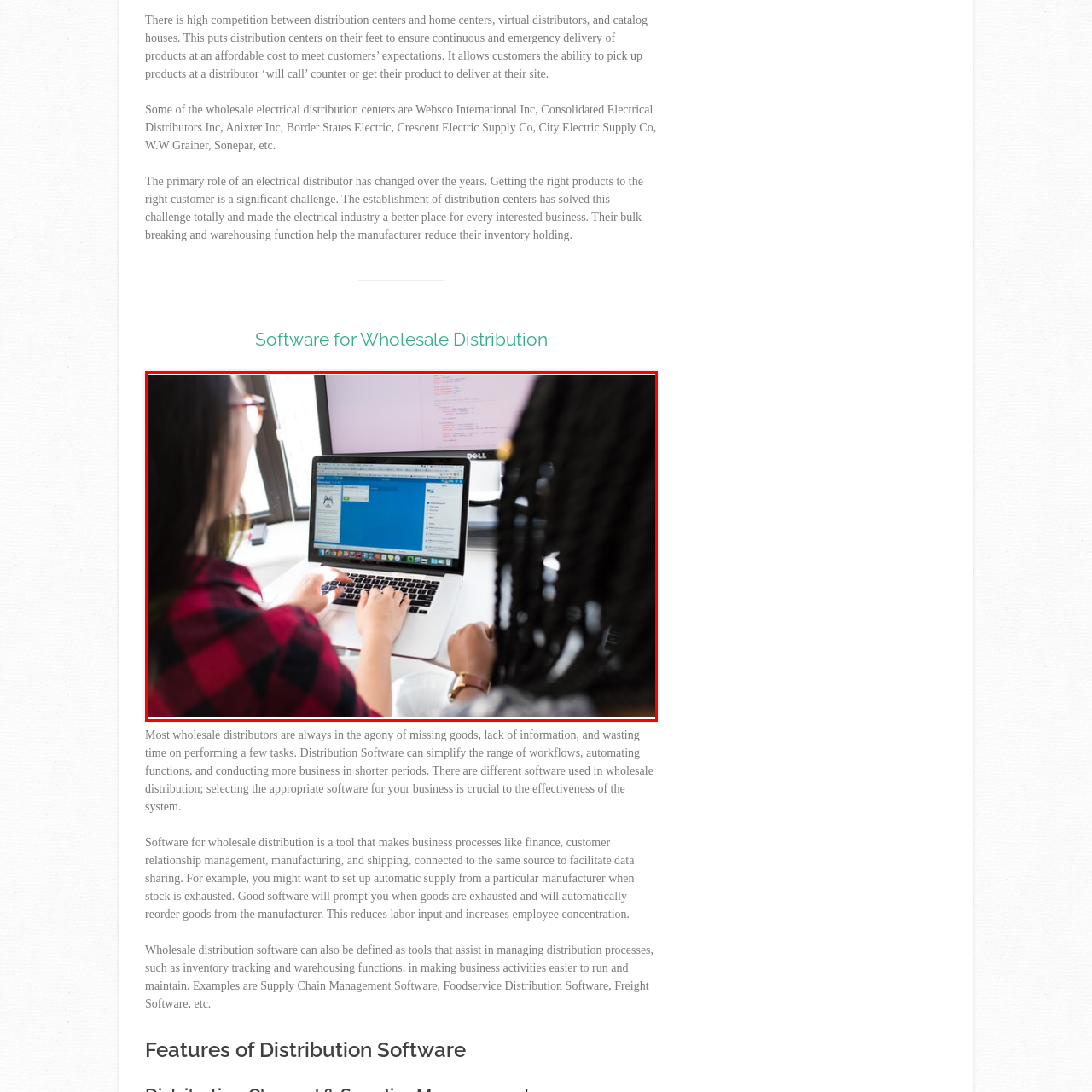Provide a thorough description of the scene depicted within the red bounding box.

The image depicts two individuals collaborating by using a laptop, which displays software designed for wholesale distribution. The screen showcases a user-friendly interface featuring a blue background along with various application elements that suggest tasks related to inventory management or communication. One person is actively typing, while the other appears to provide guidance or input, reflecting the teamwork often necessary in wholesale distribution environments. This setting highlights the importance of effective distribution software, which streamlines workflows, automates tasks, and enhances operational efficiency, especially crucial in today’s highly competitive landscape for distribution centers.